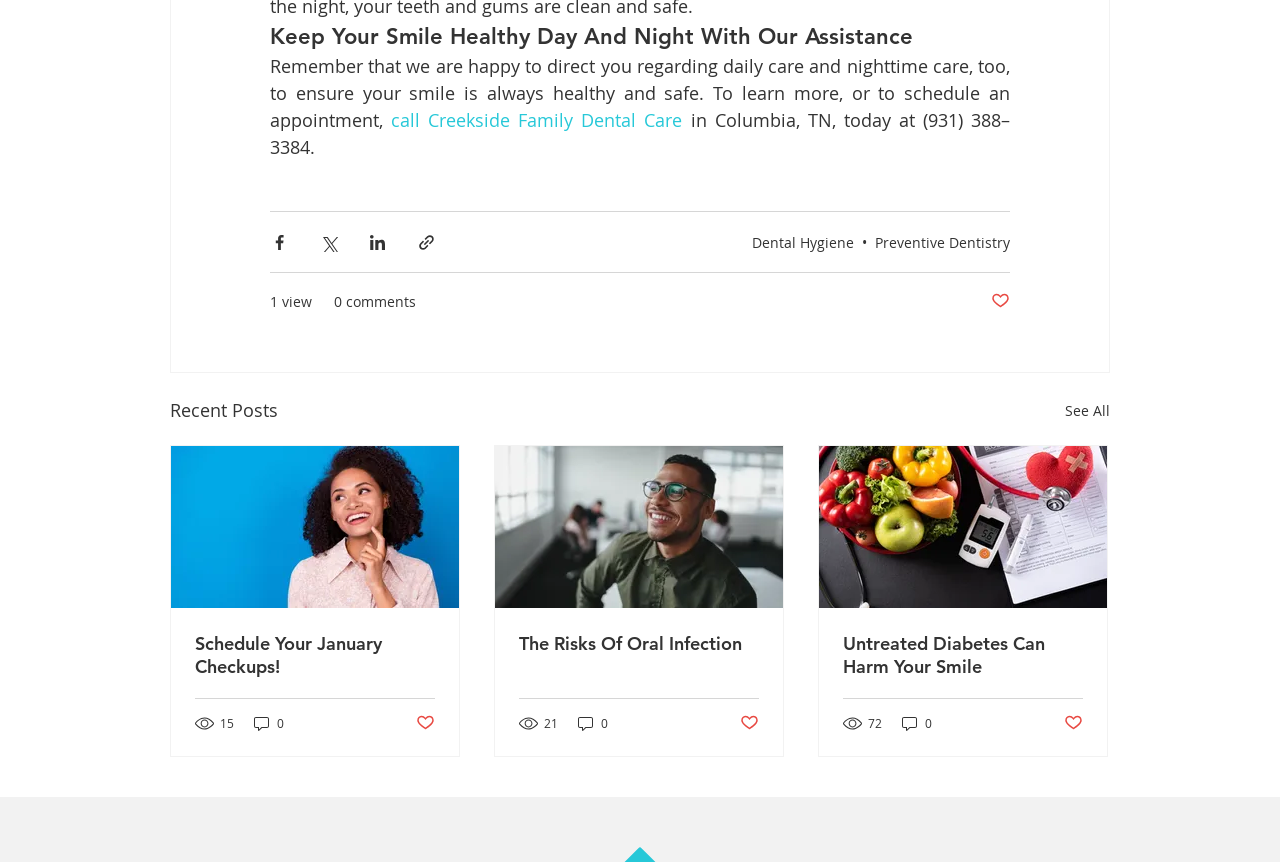Specify the bounding box coordinates (top-left x, top-left y, bottom-right x, bottom-right y) of the UI element in the screenshot that matches this description: 1 view

[0.211, 0.338, 0.244, 0.362]